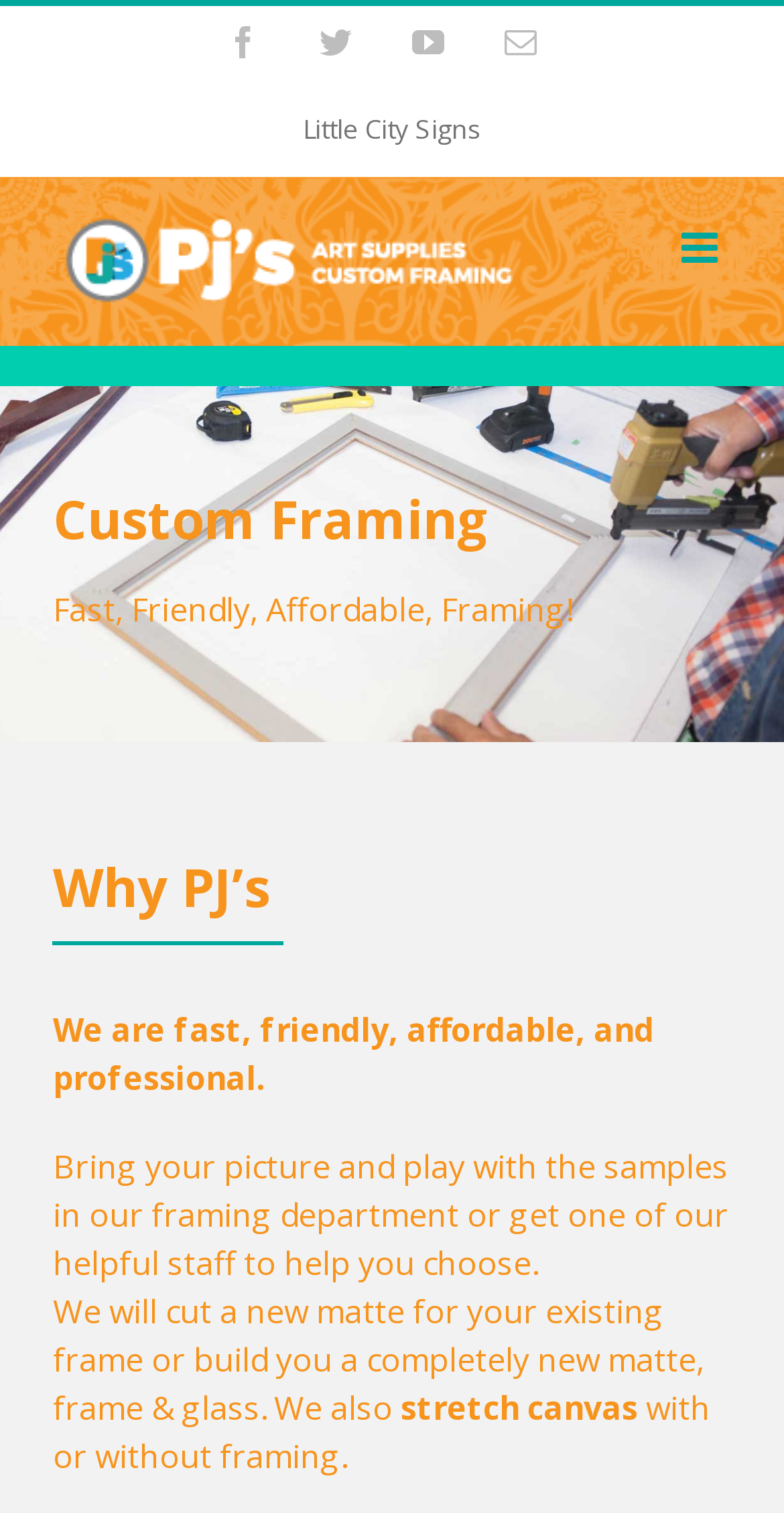Please examine the image and answer the question with a detailed explanation:
Can PJ's stretch canvas?

The webpage mentions 'stretch canvas' as one of the services offered by PJ's, specifically in the context of framing, which implies that they can stretch canvas.